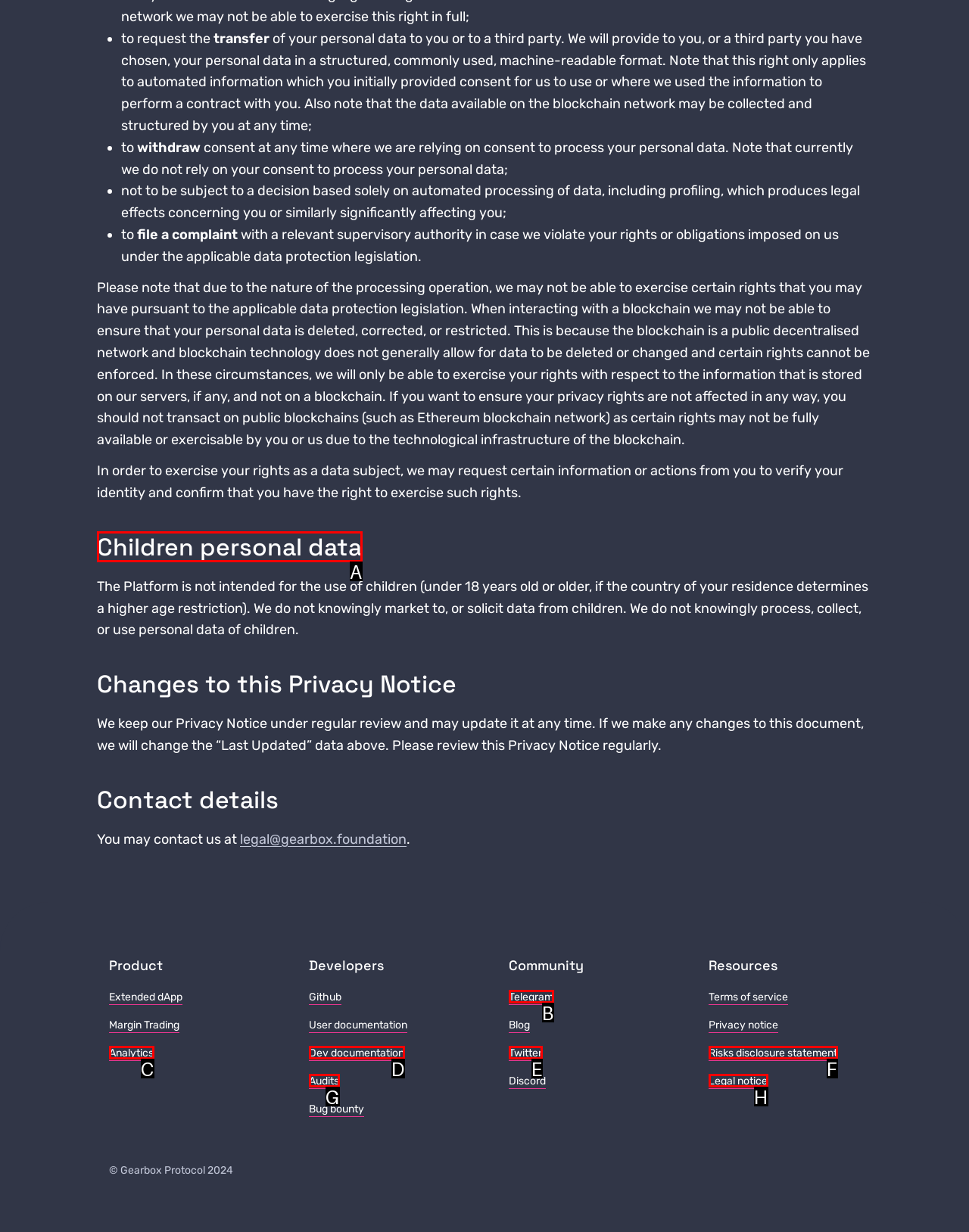Determine the HTML element that best matches this description: Risks disclosure statement from the given choices. Respond with the corresponding letter.

F